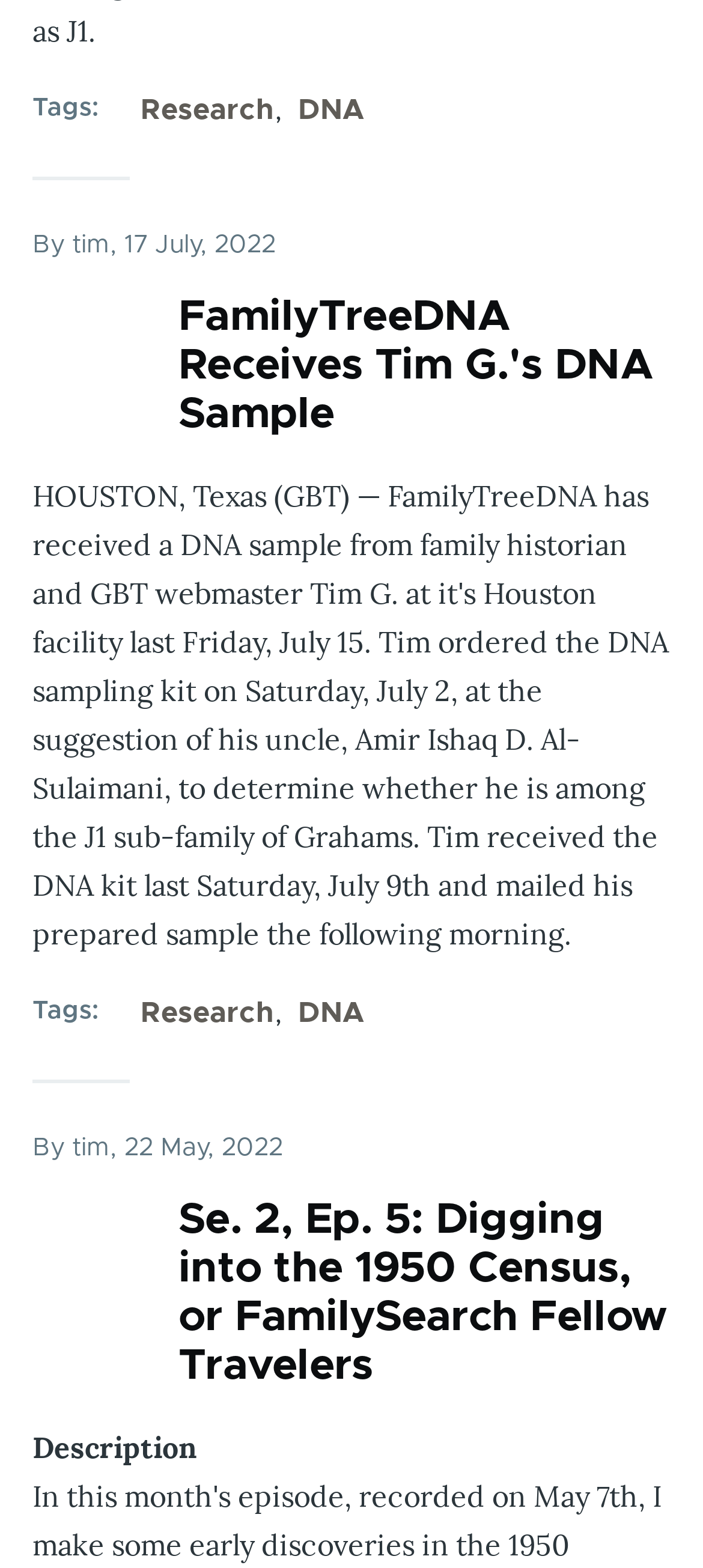What is the topic of the first article?
Answer the question using a single word or phrase, according to the image.

DNA Kit